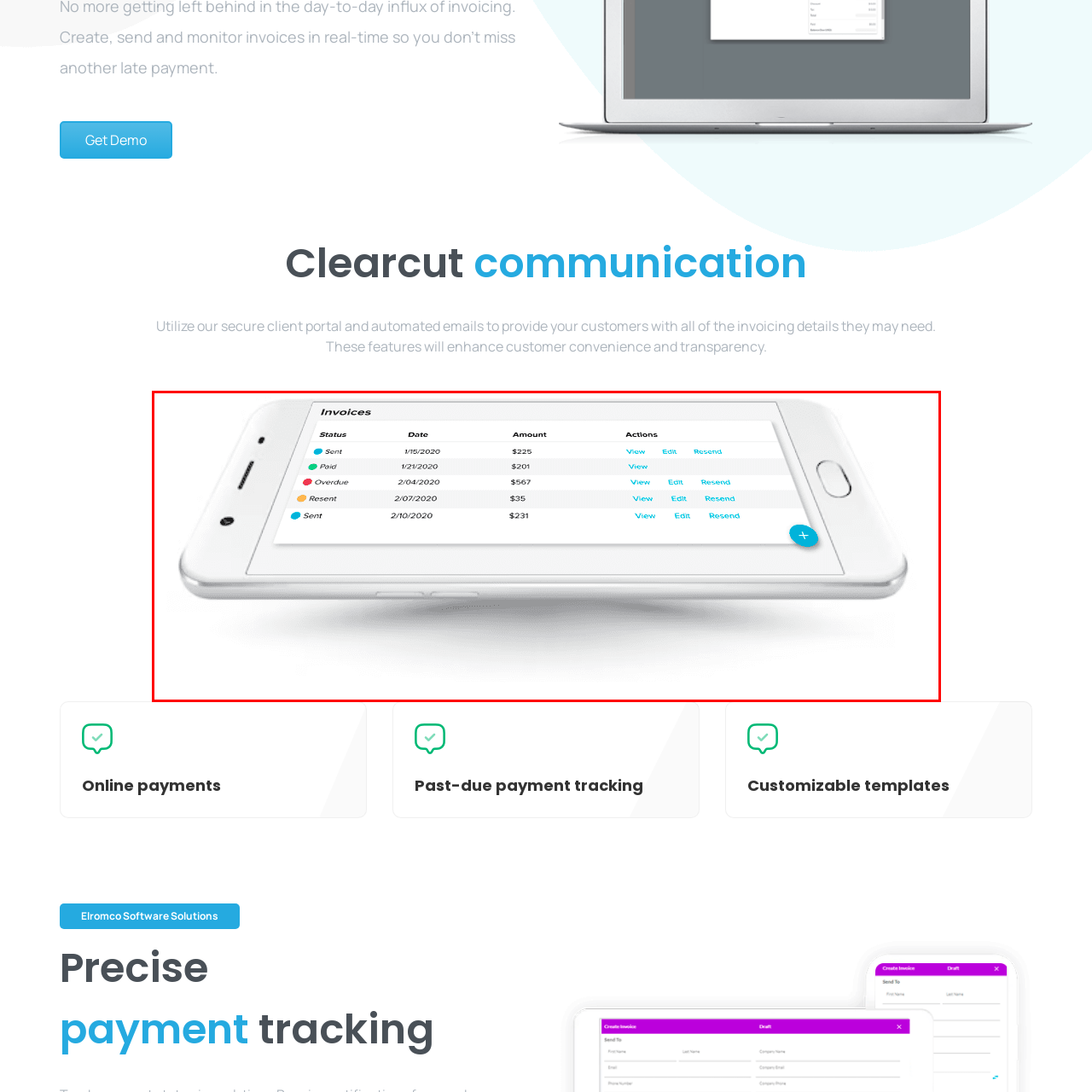Pay special attention to the segment of the image inside the red box and offer a detailed answer to the question that follows, based on what you see: What is the purpose of the plus sign button?

The caption describes the plus sign button at the bottom right corner of the screen, which invites users to add a new invoice, thereby enhancing the app's functionality and user experience.